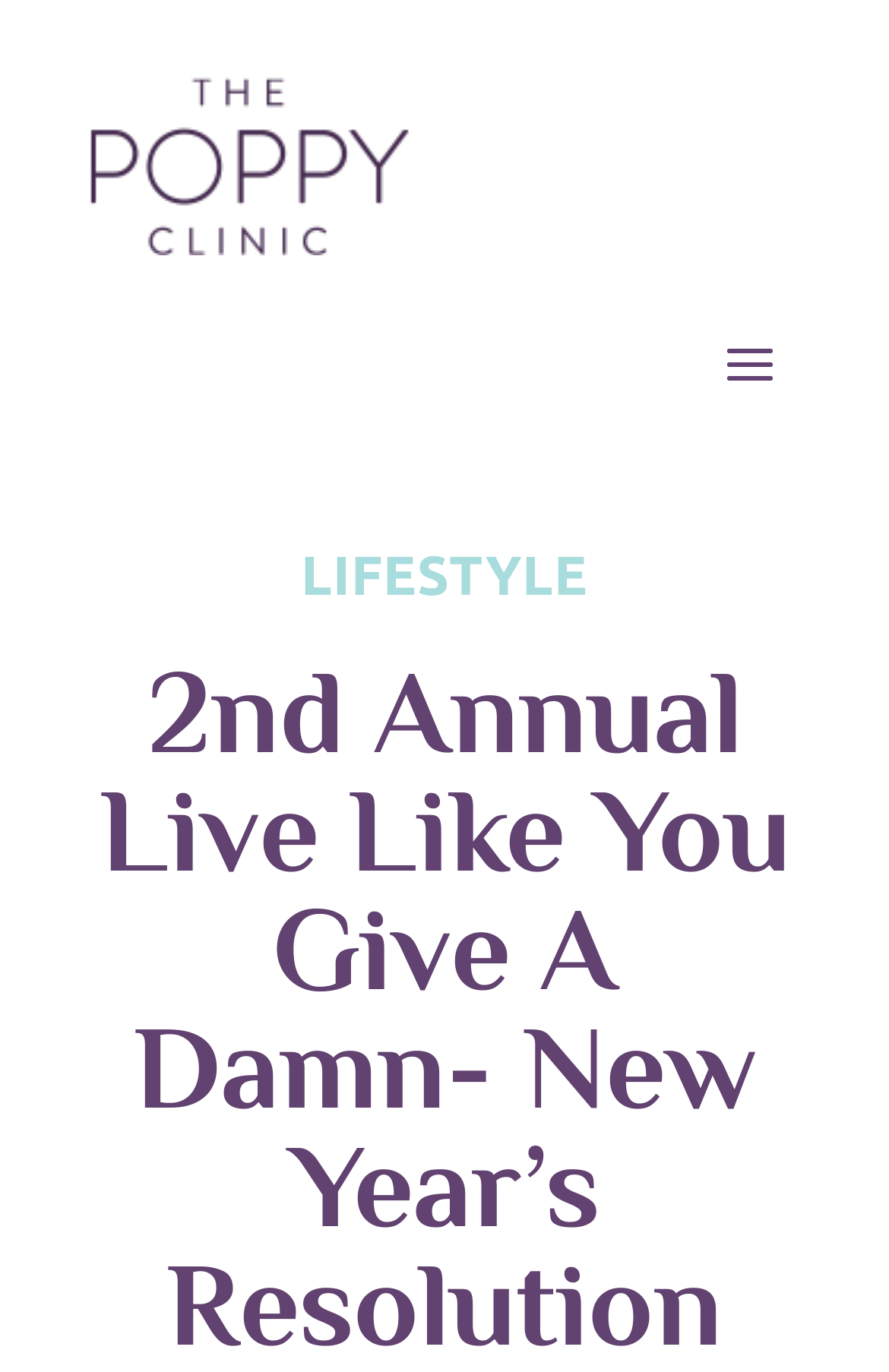Extract the main heading text from the webpage.

2nd Annual Live Like You Give A Damn- New Year’s Resolution Project